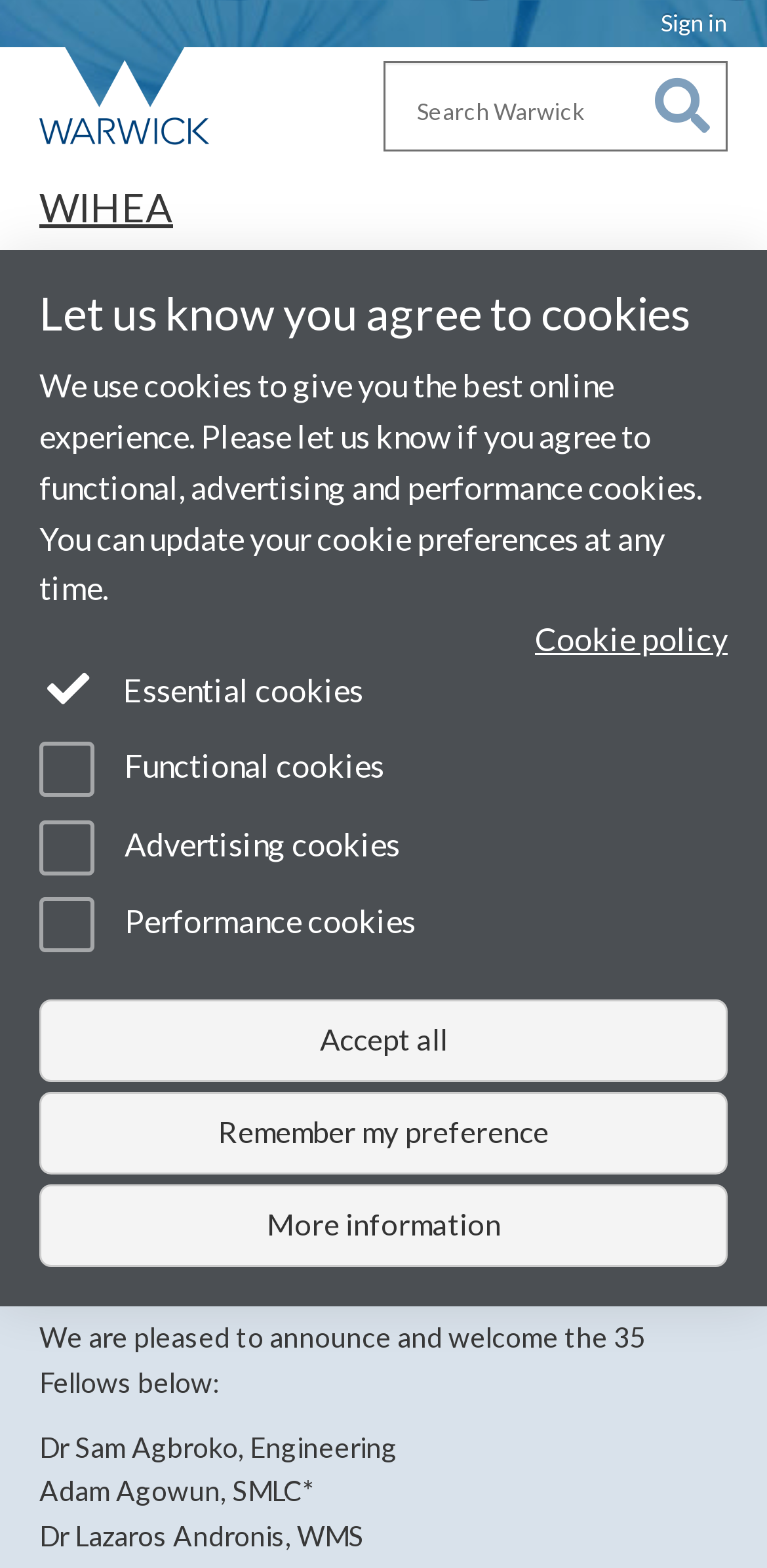Pinpoint the bounding box coordinates of the clickable area necessary to execute the following instruction: "Go to University of Warwick homepage". The coordinates should be given as four float numbers between 0 and 1, namely [left, top, right, bottom].

[0.026, 0.03, 0.308, 0.098]